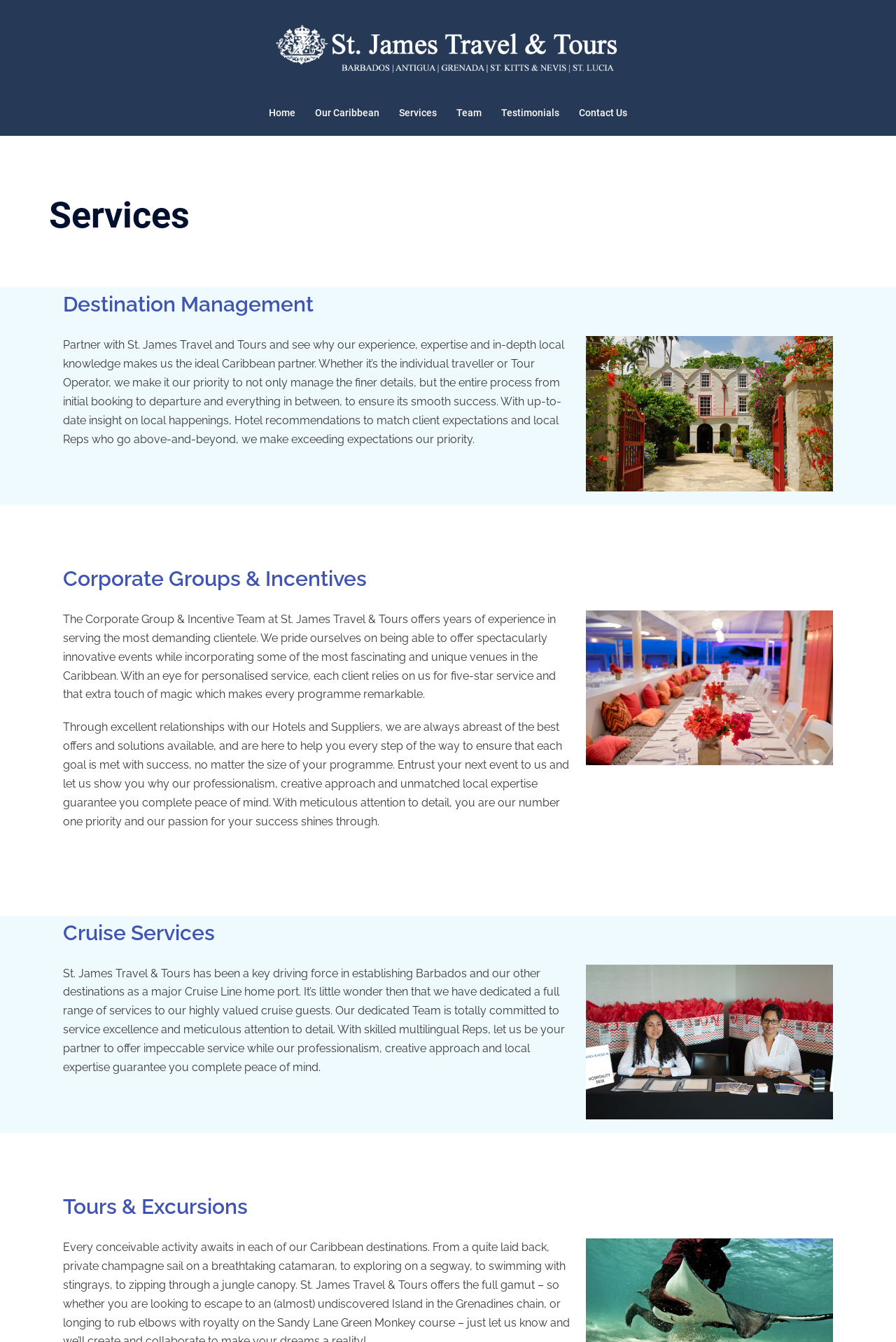Determine the bounding box for the HTML element described here: "Team". The coordinates should be given as [left, top, right, bottom] with each number being a float between 0 and 1.

[0.509, 0.078, 0.538, 0.091]